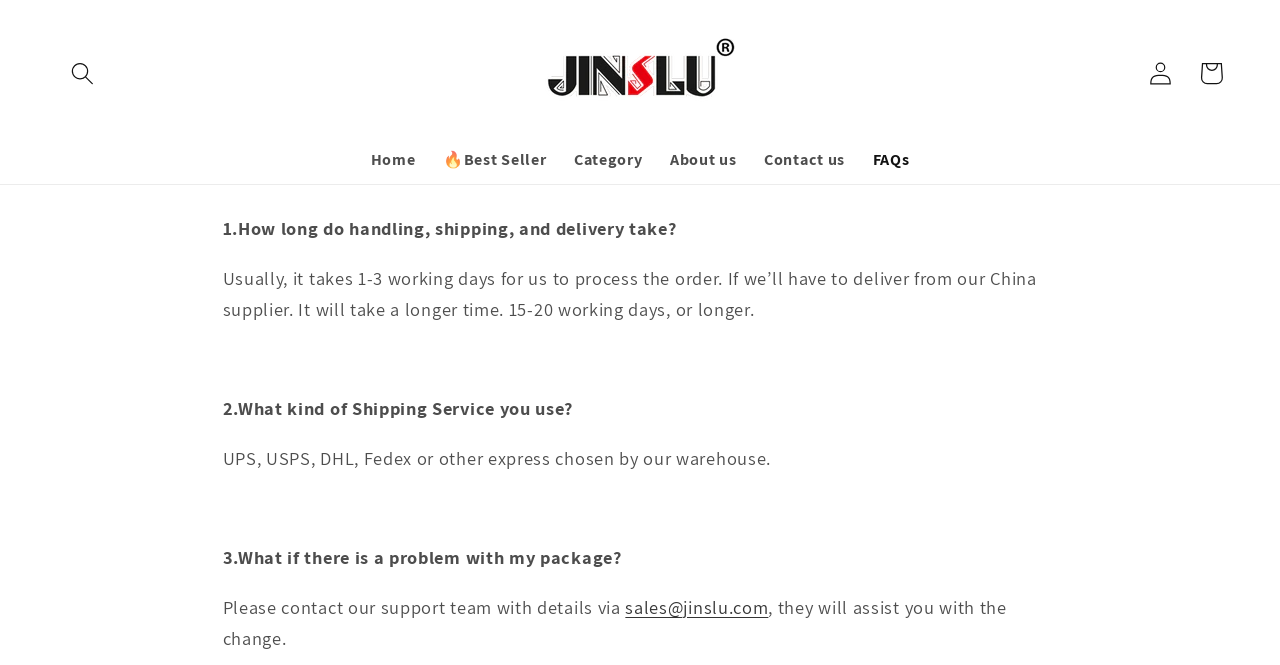How many working days does it take to process an order?
Based on the image content, provide your answer in one word or a short phrase.

1-3